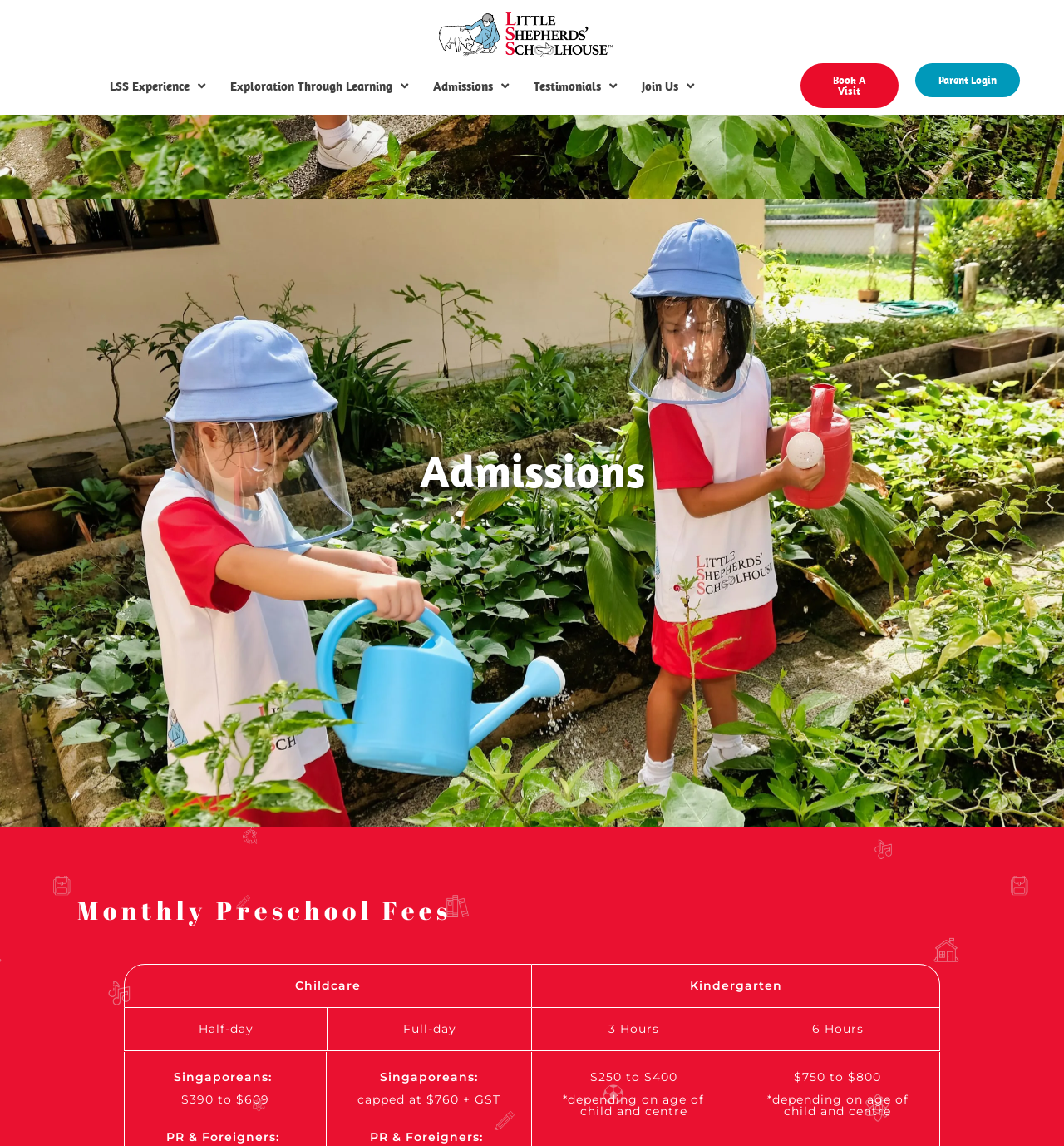Utilize the details in the image to give a detailed response to the question: What is the maximum preschool fee for PR & Foreigners?

The answer can be found in the text below the table, where it is stated that 'PR & Foreigners:' pay 'Up to $1,070'.